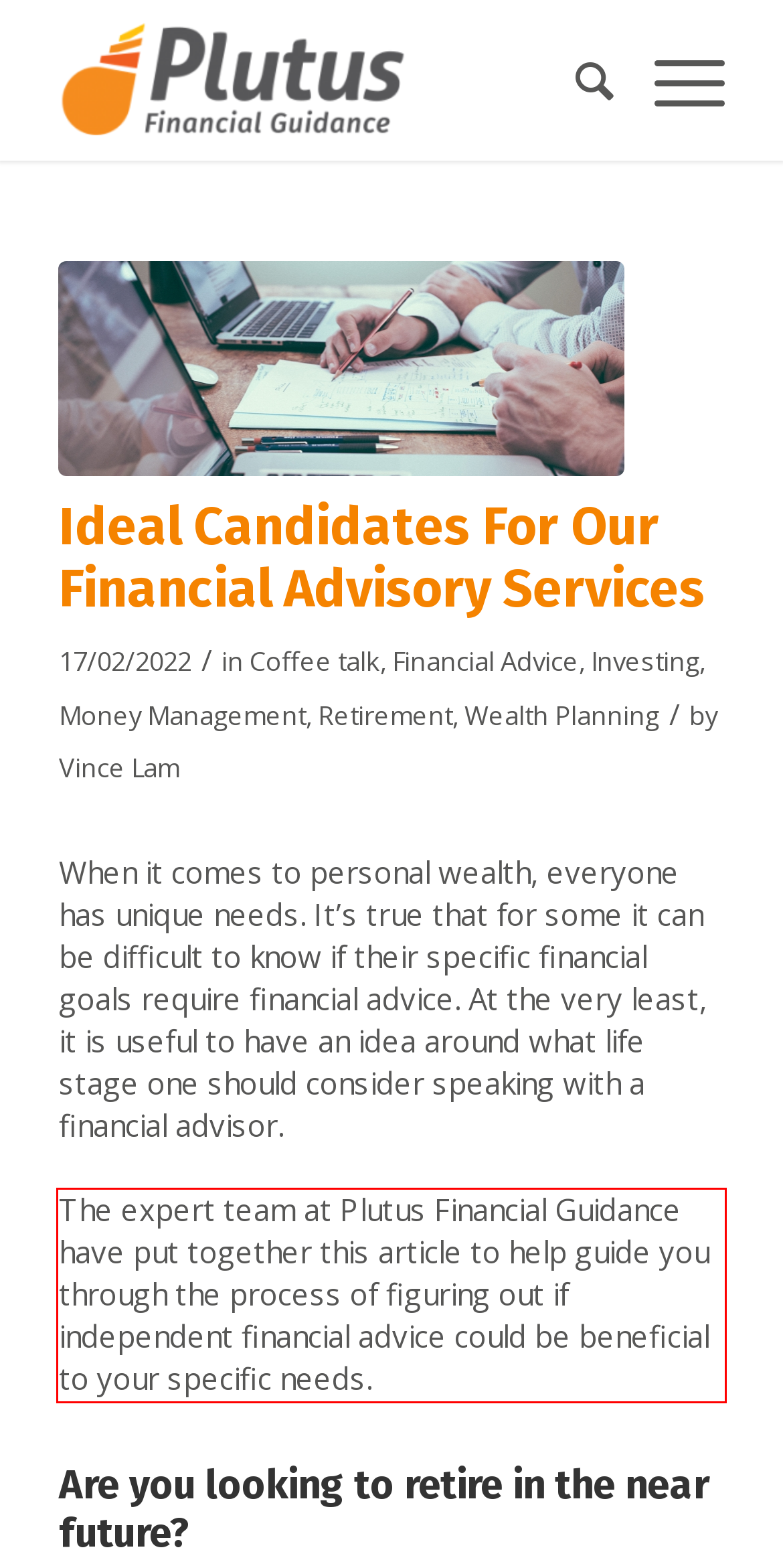Please identify and extract the text content from the UI element encased in a red bounding box on the provided webpage screenshot.

The expert team at Plutus Financial Guidance have put together this article to help guide you through the process of figuring out if independent financial advice could be beneficial to your specific needs.